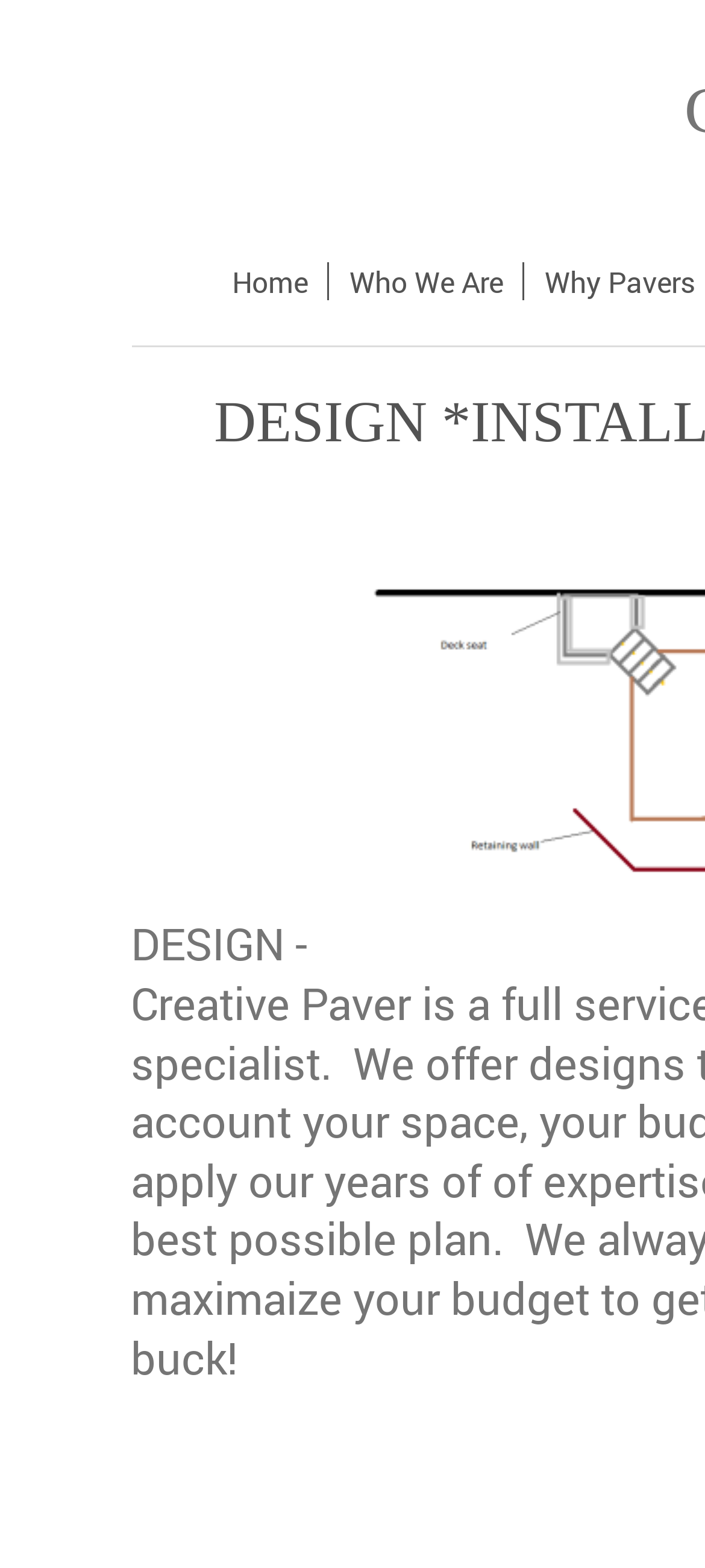Find the bounding box of the UI element described as: "Who We Are". The bounding box coordinates should be given as four float values between 0 and 1, i.e., [left, top, right, bottom].

[0.471, 0.167, 0.742, 0.191]